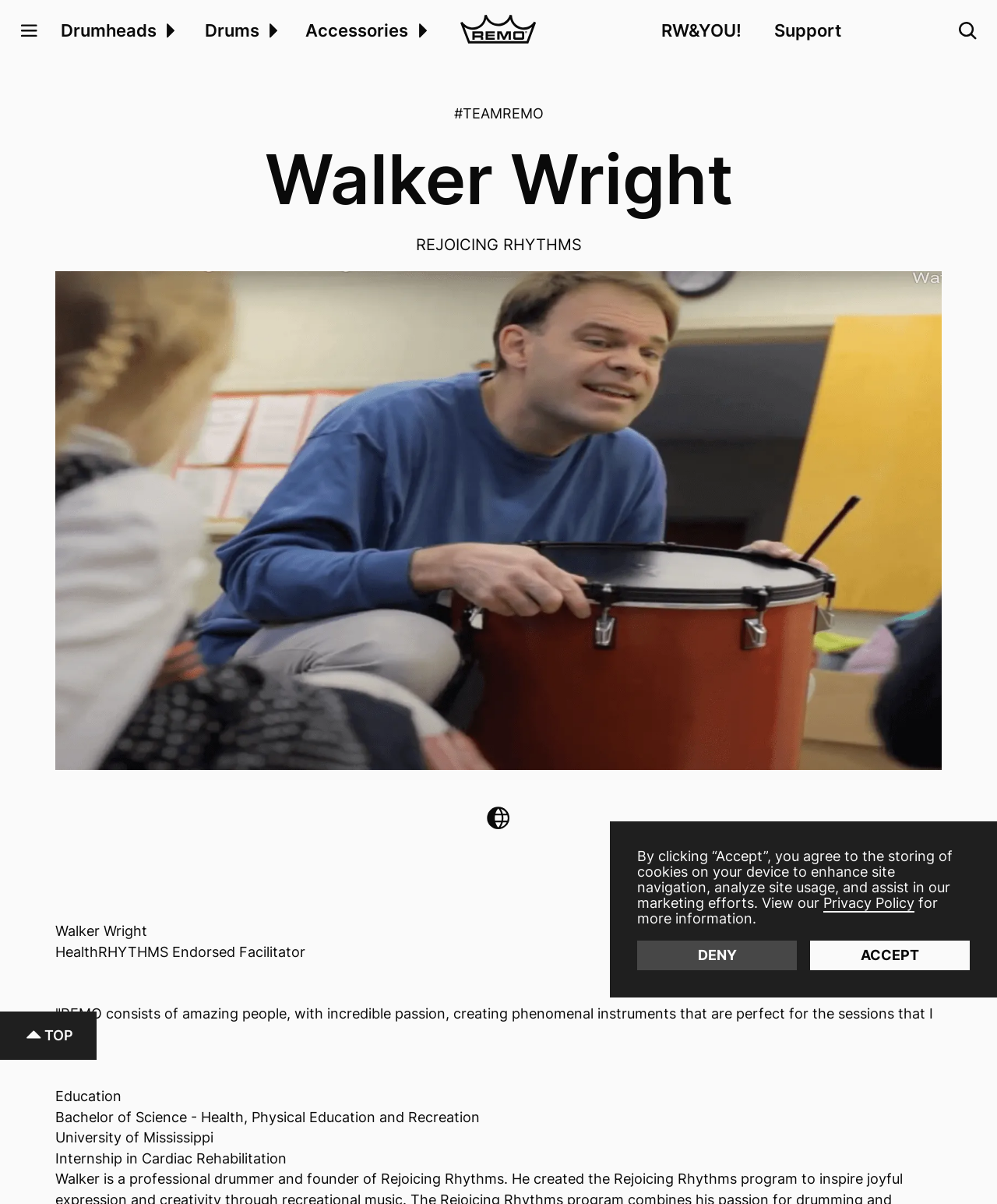Can you find the bounding box coordinates for the UI element given this description: "DrumheadsSnareDrum SetTomDrum SetBassDrum SetConga"? Provide the coordinates as four float numbers between 0 and 1: [left, top, right, bottom].

[0.059, 0.0, 0.183, 0.051]